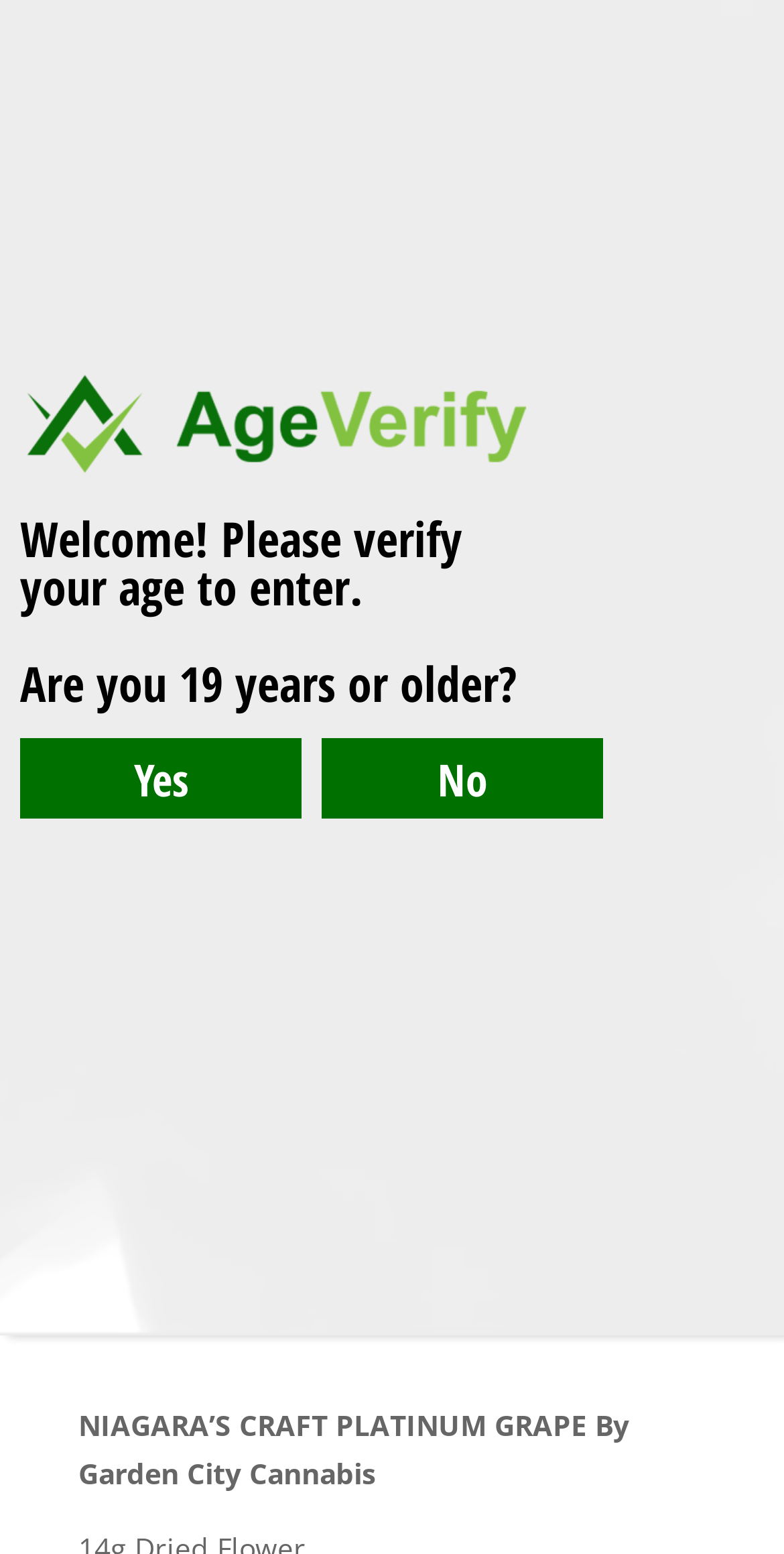Give a succinct answer to this question in a single word or phrase: 
What is the purpose of the verification process?

To verify age